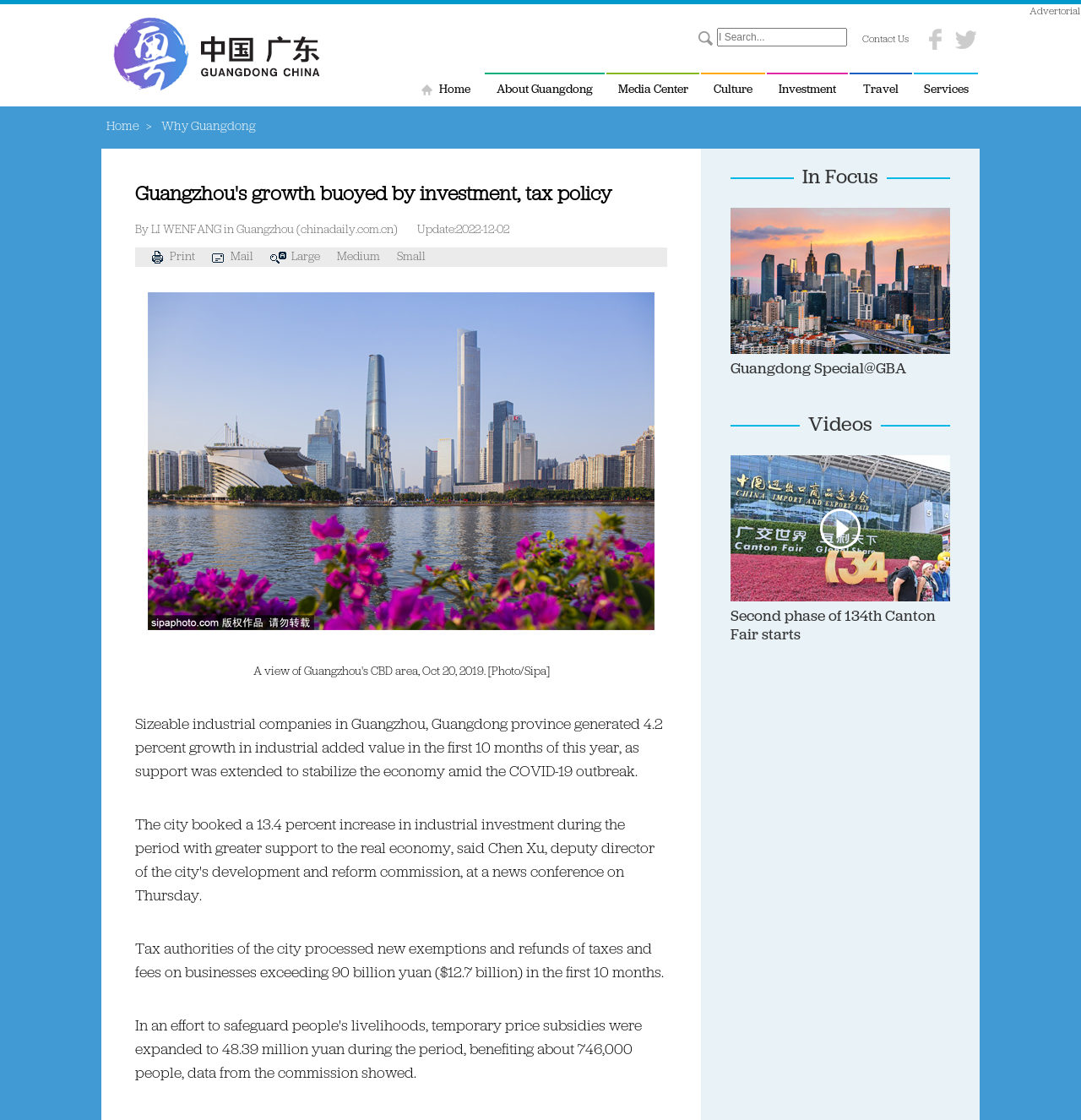What is the purpose of the links 'Large', 'Medium', and 'Small'?
Please provide a single word or phrase as the answer based on the screenshot.

Font size adjustment